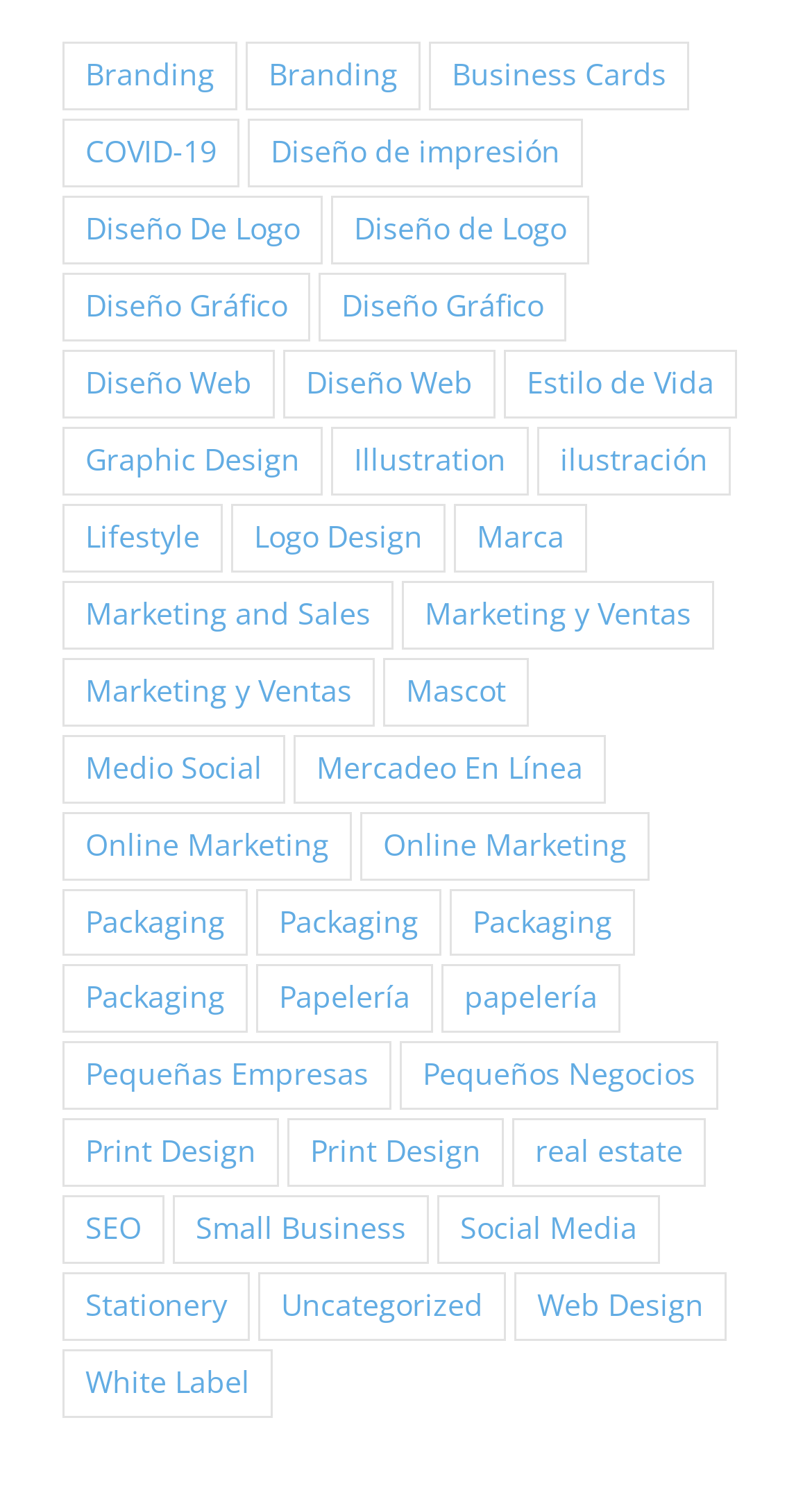How many categories are related to marketing?
By examining the image, provide a one-word or phrase answer.

5